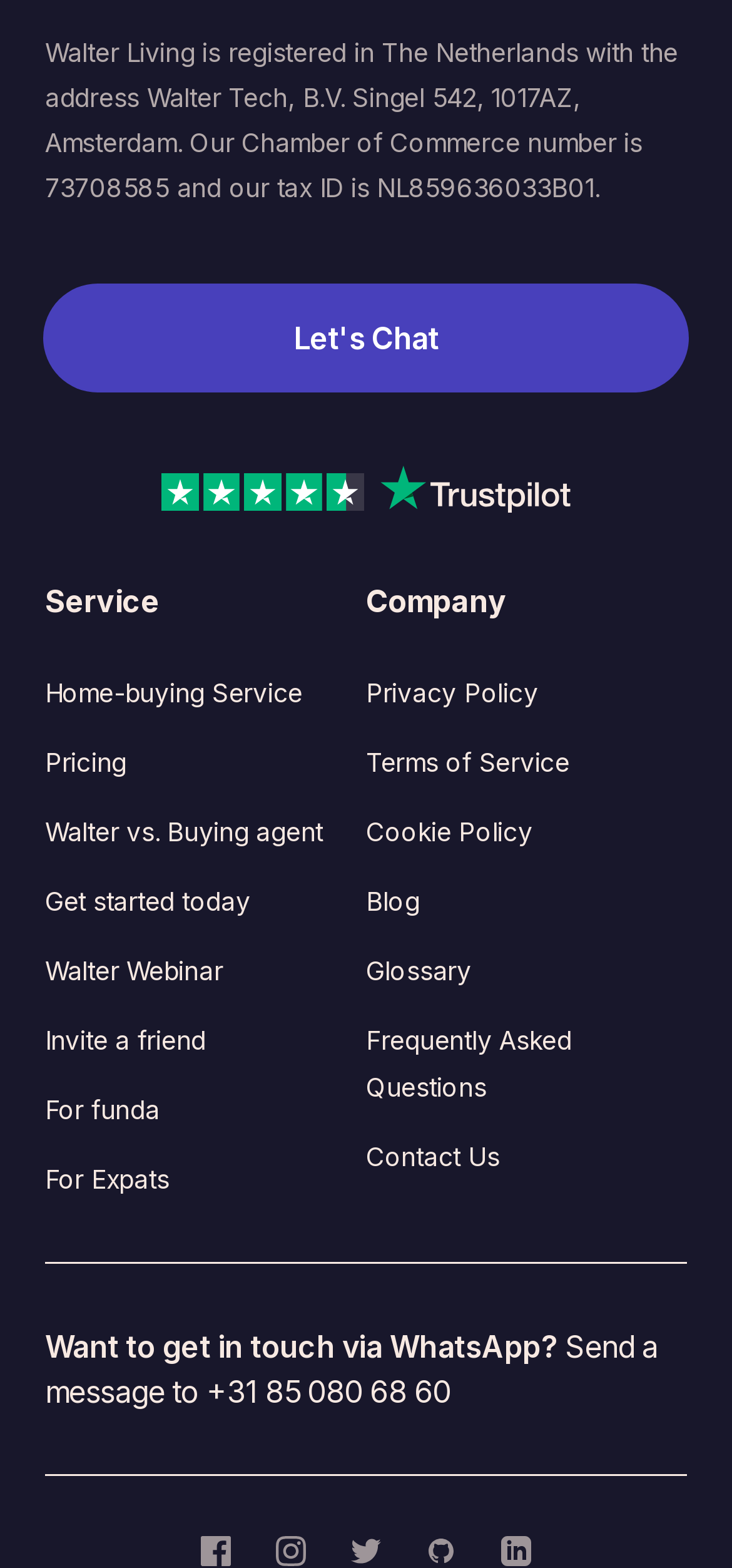Using the image as a reference, answer the following question in as much detail as possible:
What is the tax ID of Walter Living?

The tax ID of Walter Living can be found in the static text at the top of the webpage, which provides the company's registration information in The Netherlands.